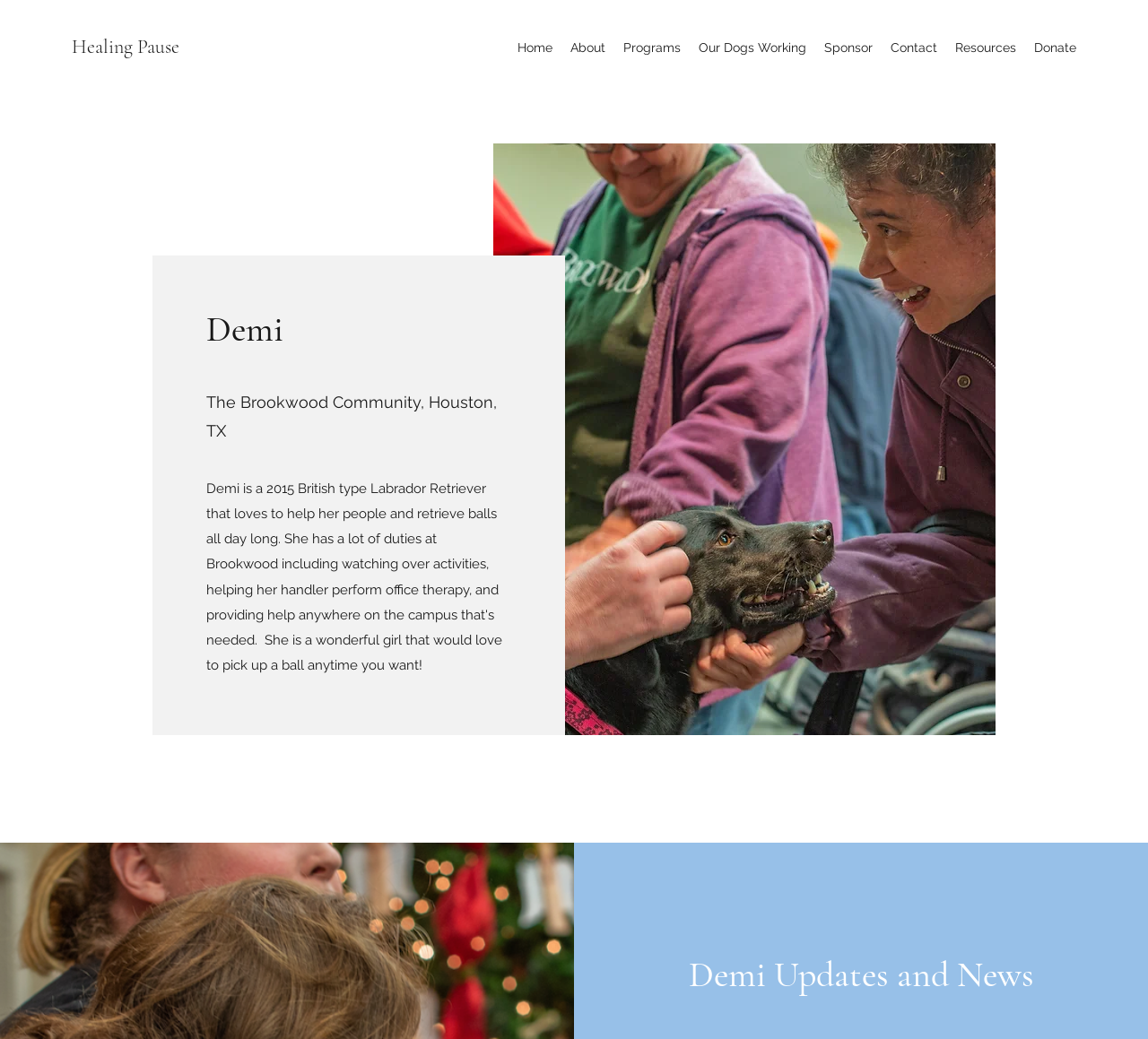What is the location of Demi?
Based on the screenshot, provide your answer in one word or phrase.

Houston, TX